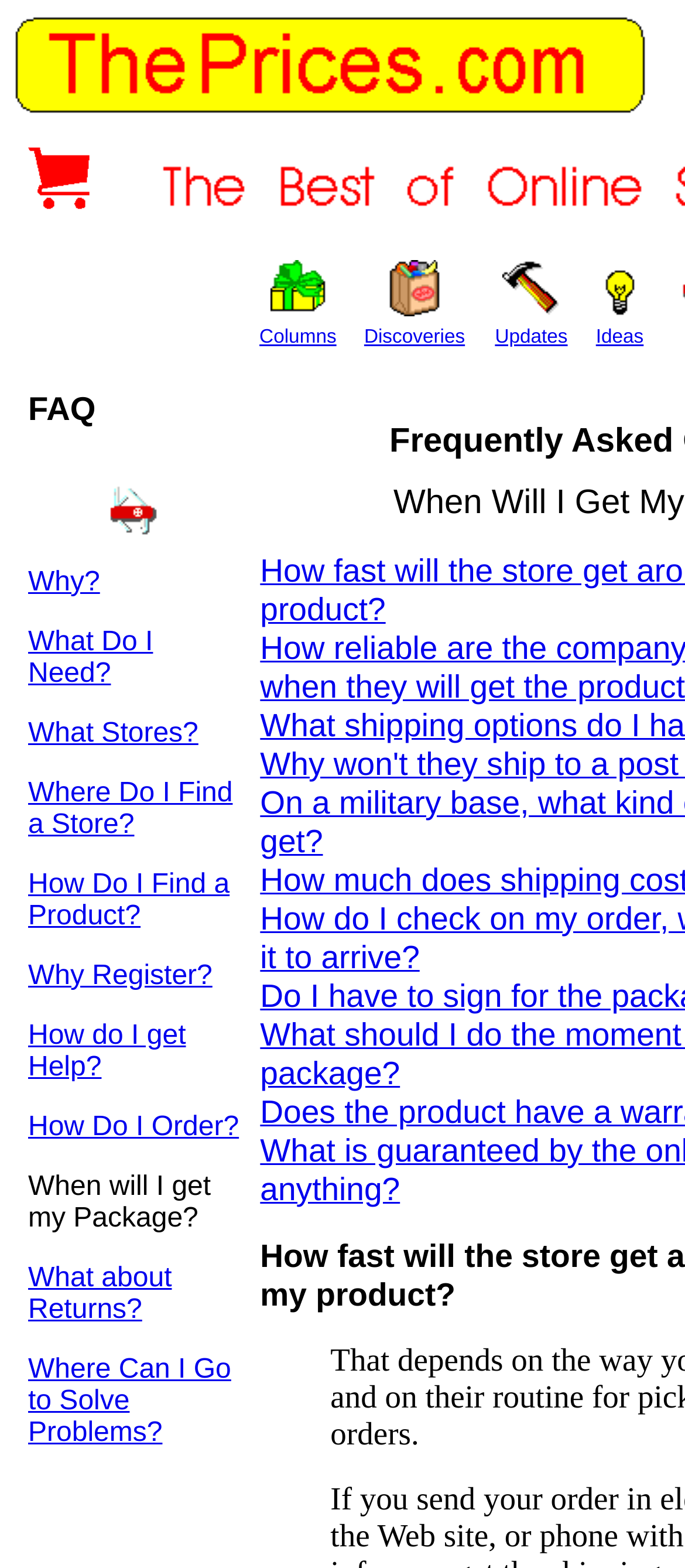Identify the bounding box coordinates of the element that should be clicked to fulfill this task: "View the 'FAQ' section". The coordinates should be provided as four float numbers between 0 and 1, i.e., [left, top, right, bottom].

[0.031, 0.244, 0.359, 0.299]